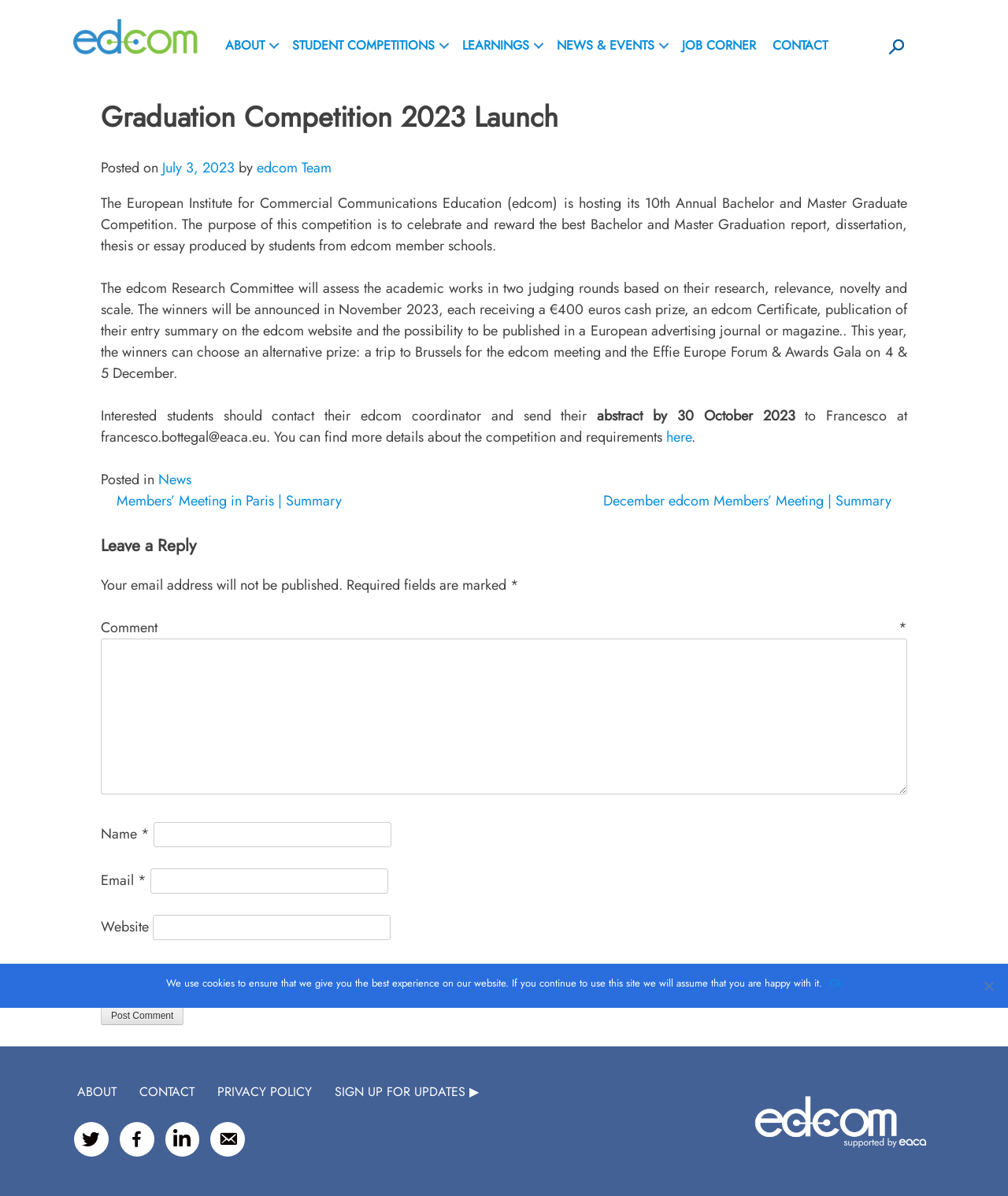What is the purpose of the competition?
Refer to the image and give a detailed answer to the question.

The purpose of the competition is to celebrate and reward the best Bachelor and Master Graduation report, dissertation, thesis or essay produced by students from edcom member schools, as stated in the main article of the webpage.